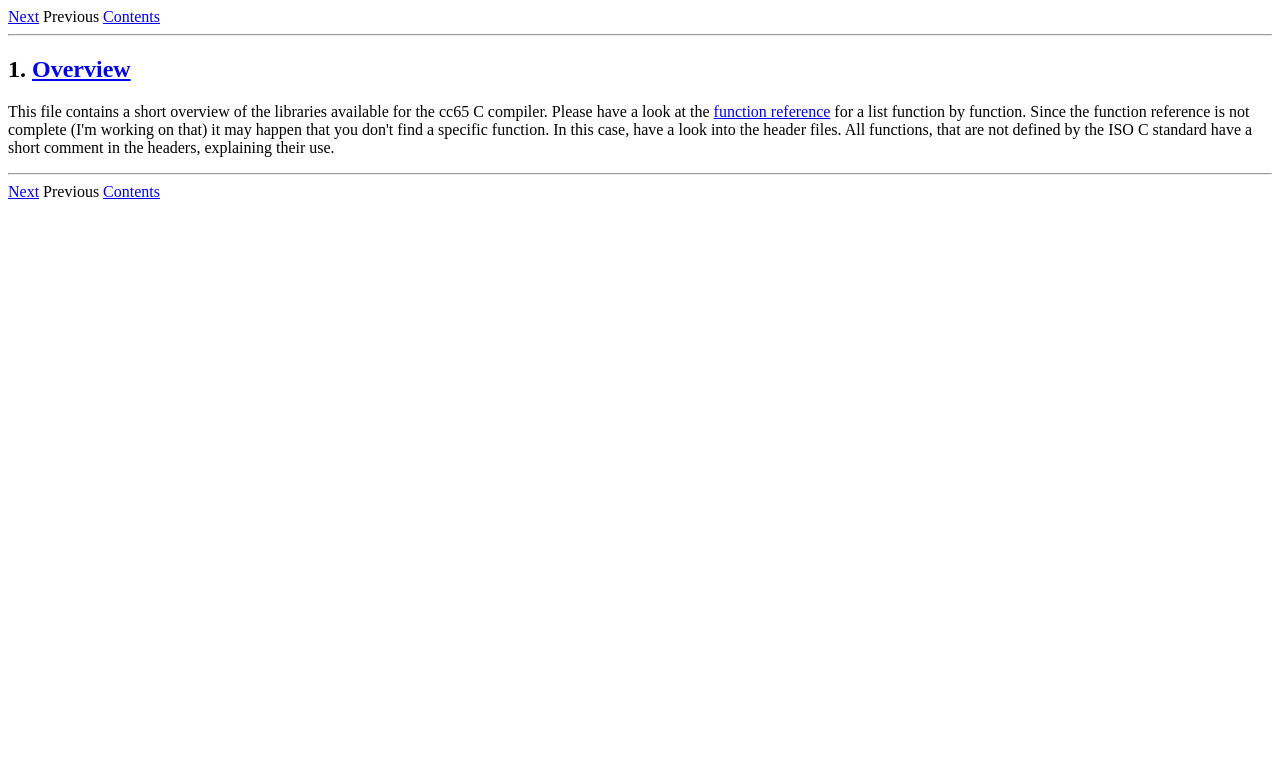Please find the bounding box coordinates in the format (top-left x, top-left y, bottom-right x, bottom-right y) for the given element description. Ensure the coordinates are floating point numbers between 0 and 1. Description: function reference

[0.557, 0.134, 0.649, 0.157]